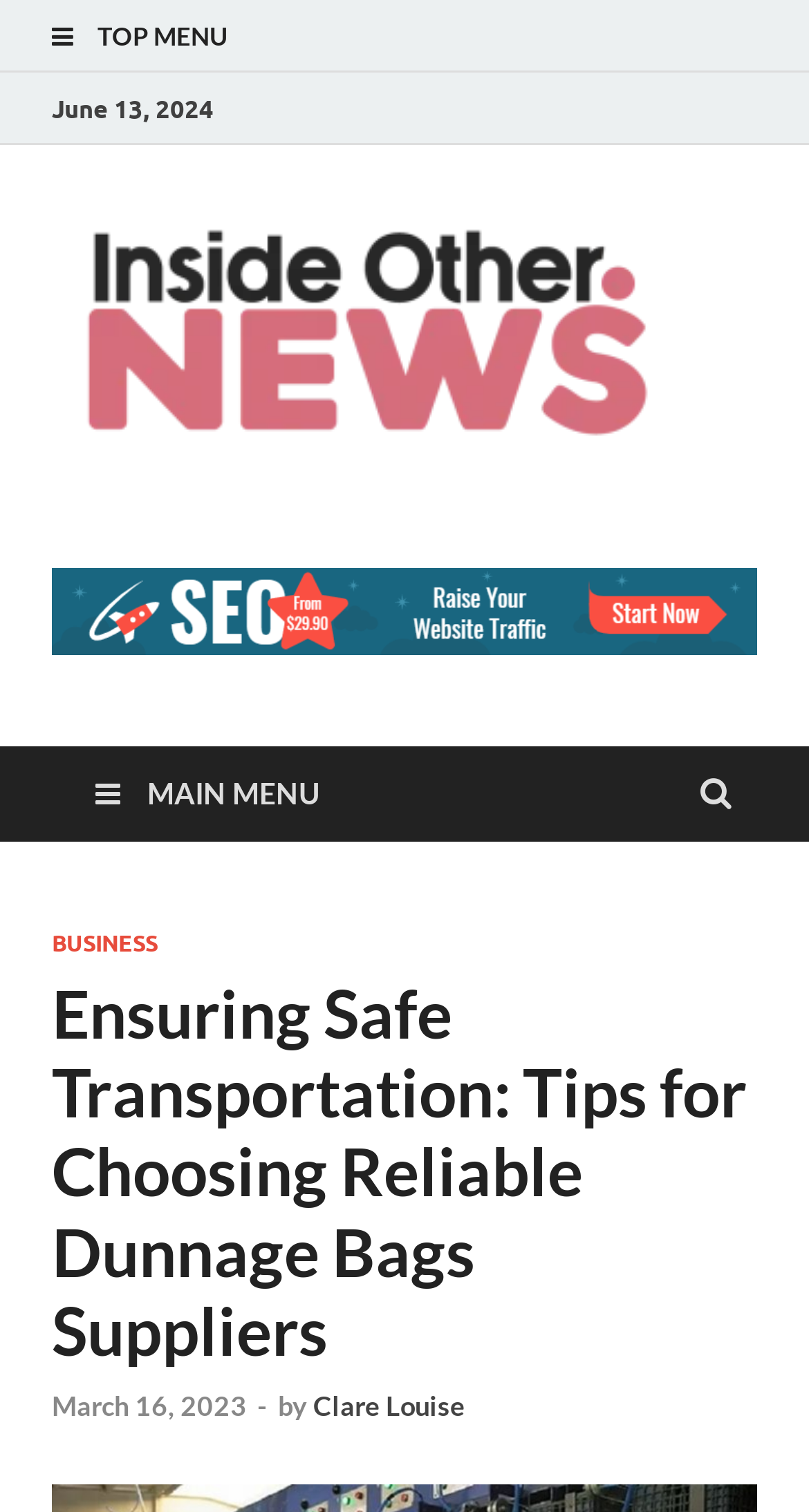Using a single word or phrase, answer the following question: 
Who is the author of the article?

Clare Louise